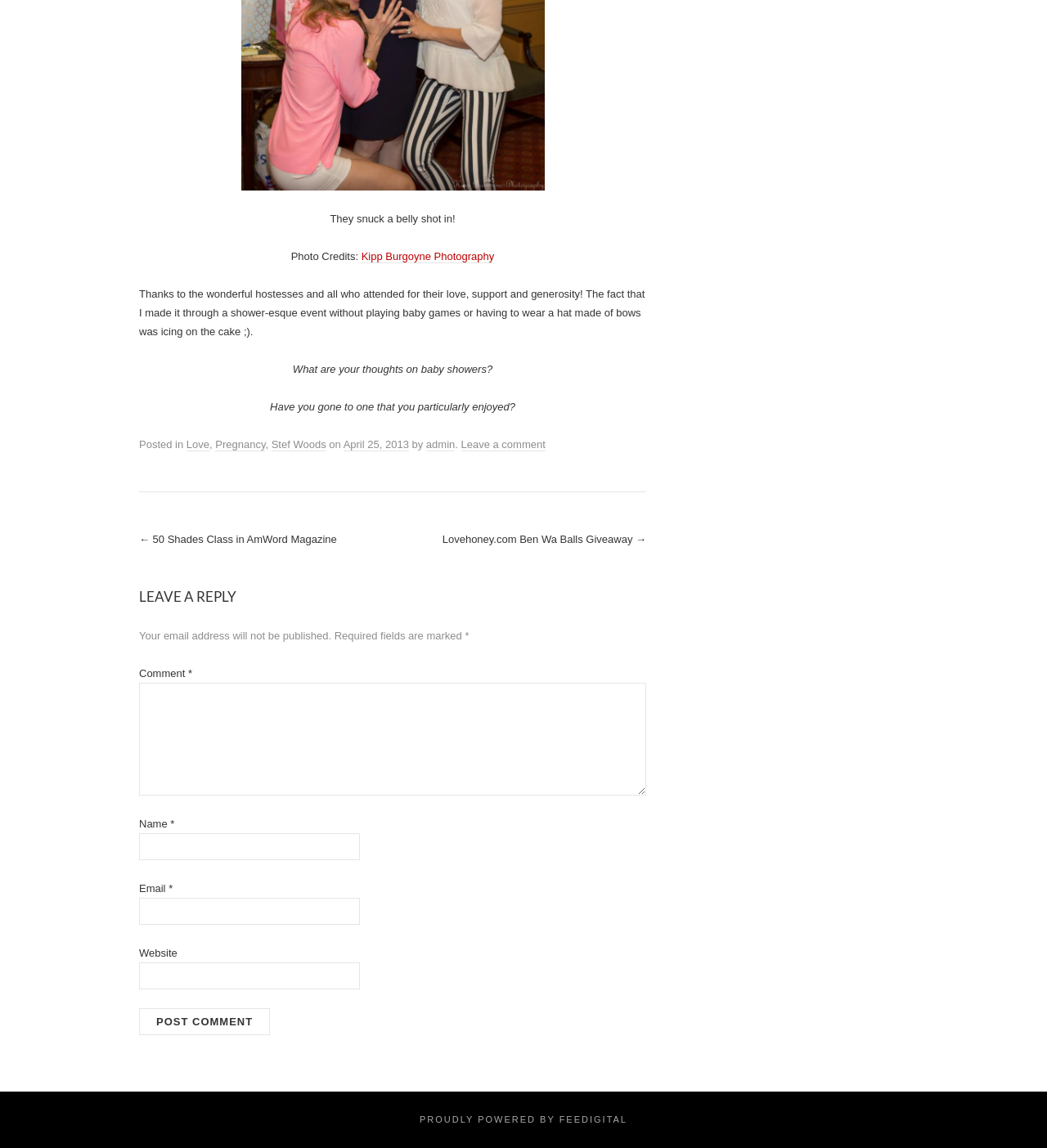Locate the bounding box coordinates of the area you need to click to fulfill this instruction: 'Leave a comment'. The coordinates must be in the form of four float numbers ranging from 0 to 1: [left, top, right, bottom].

[0.44, 0.382, 0.521, 0.393]